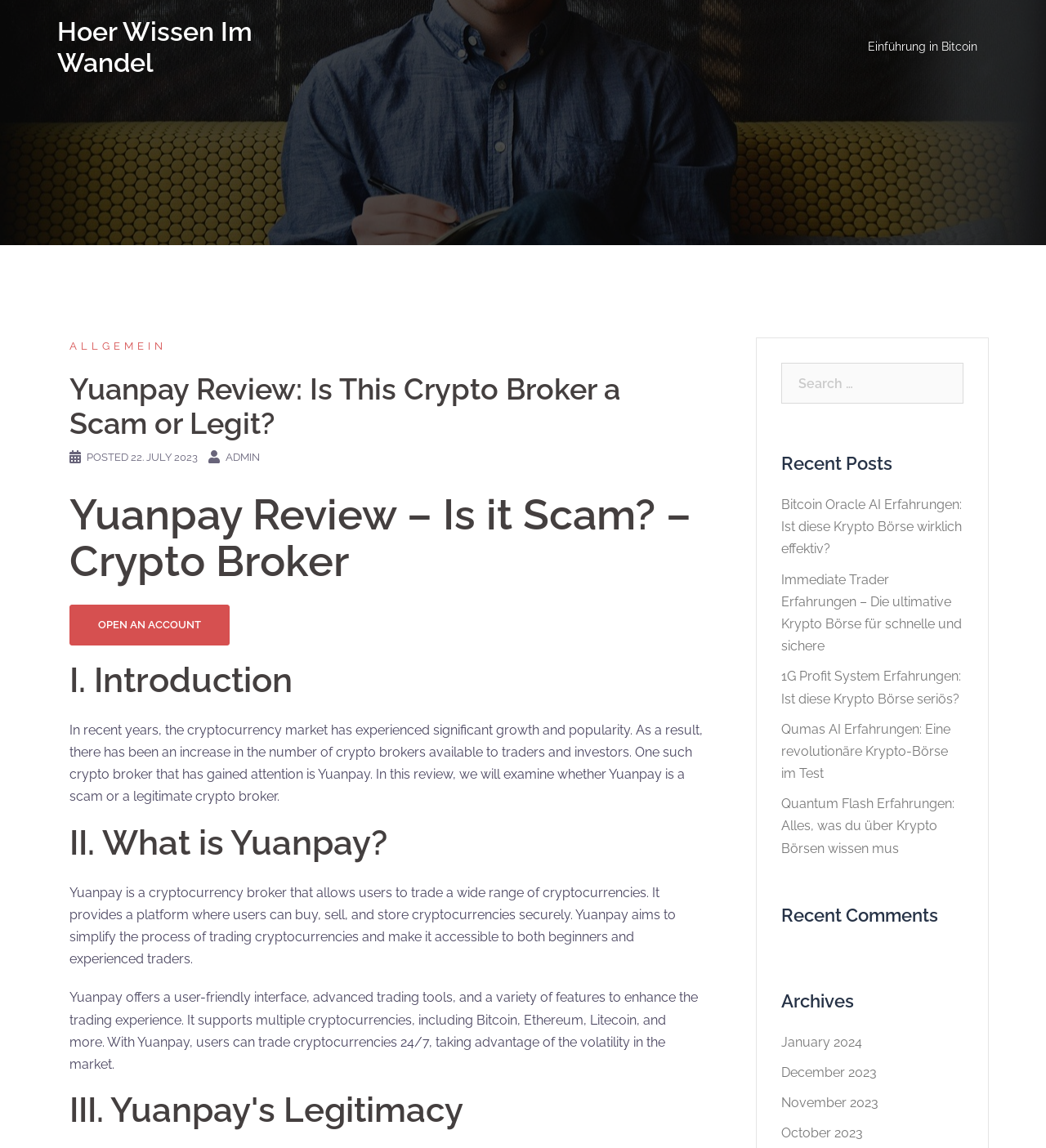What is the title of the website?
From the screenshot, provide a brief answer in one word or phrase.

Hoer Wissen Im Wandel